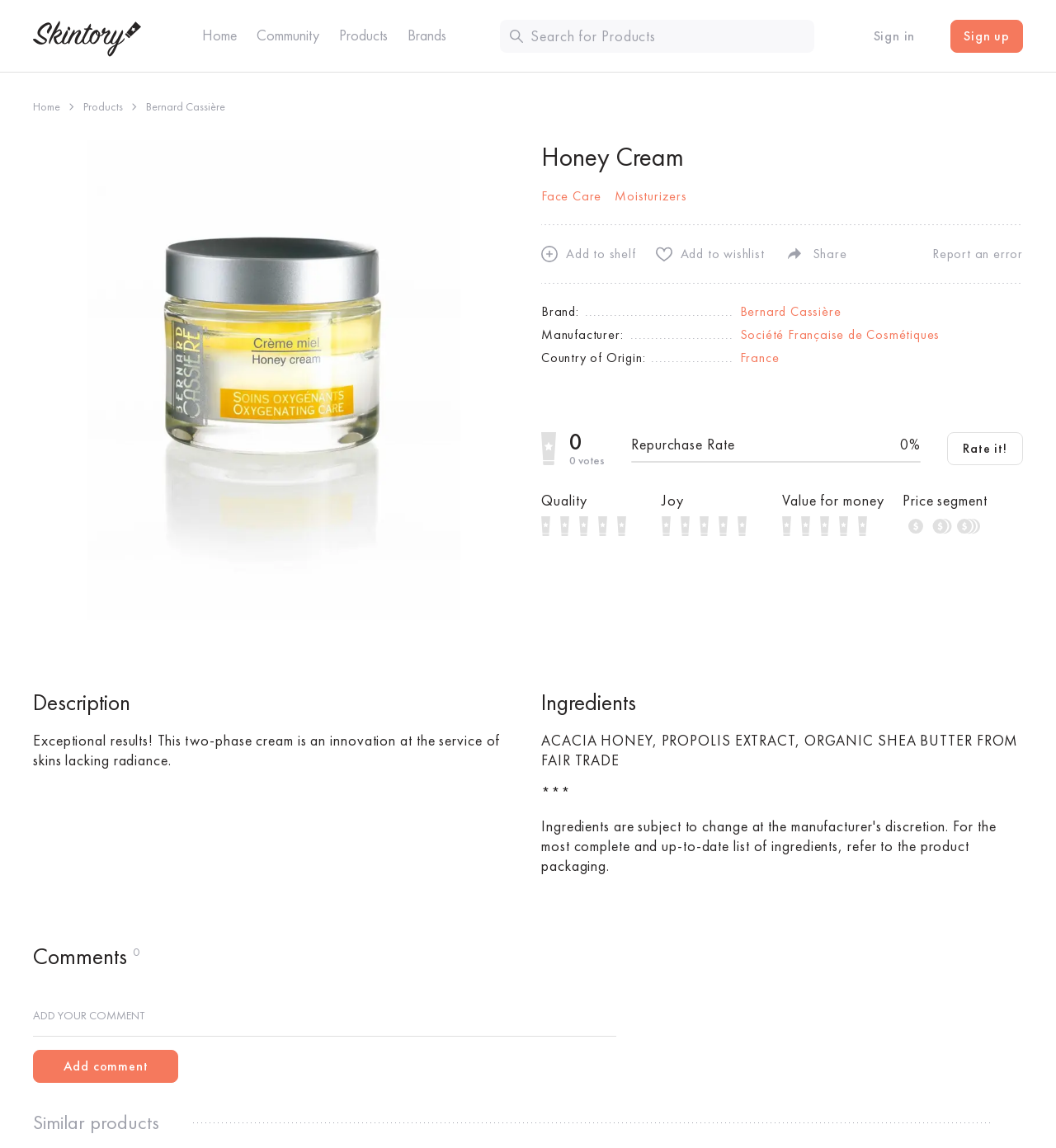By analyzing the image, answer the following question with a detailed response: What is the purpose of the 'Add to shelf' button?

I inferred the purpose of the 'Add to shelf' button based on its label and its placement on the product page, suggesting that it allows users to add the product to a personal shelf or collection.